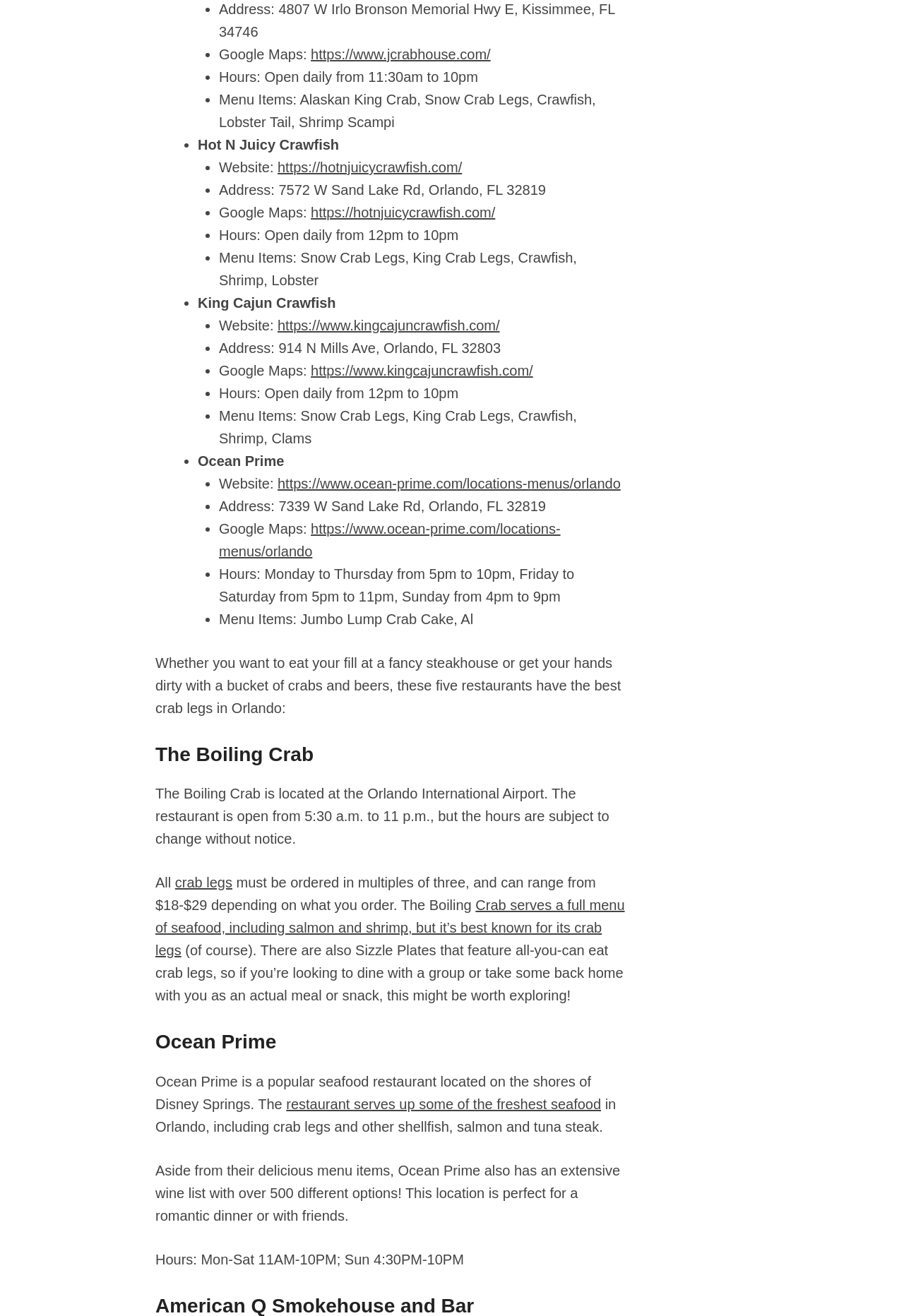Using the given element description, provide the bounding box coordinates (top-left x, top-left y, bottom-right x, bottom-right y) for the corresponding UI element in the screenshot: crab legs

[0.194, 0.665, 0.257, 0.677]